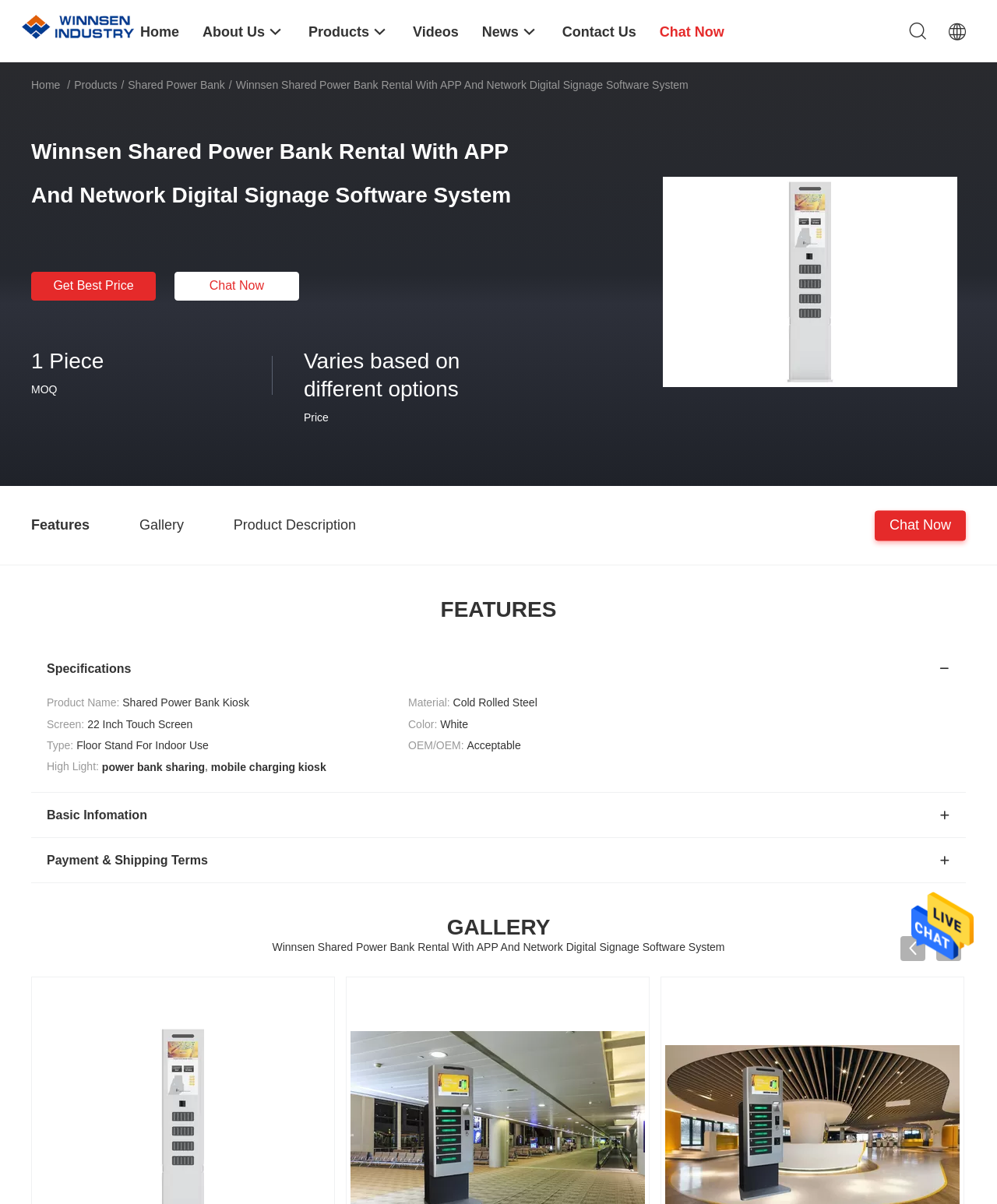Please find the bounding box coordinates of the clickable region needed to complete the following instruction: "Chat with the company". The bounding box coordinates must consist of four float numbers between 0 and 1, i.e., [left, top, right, bottom].

[0.662, 0.0, 0.726, 0.052]